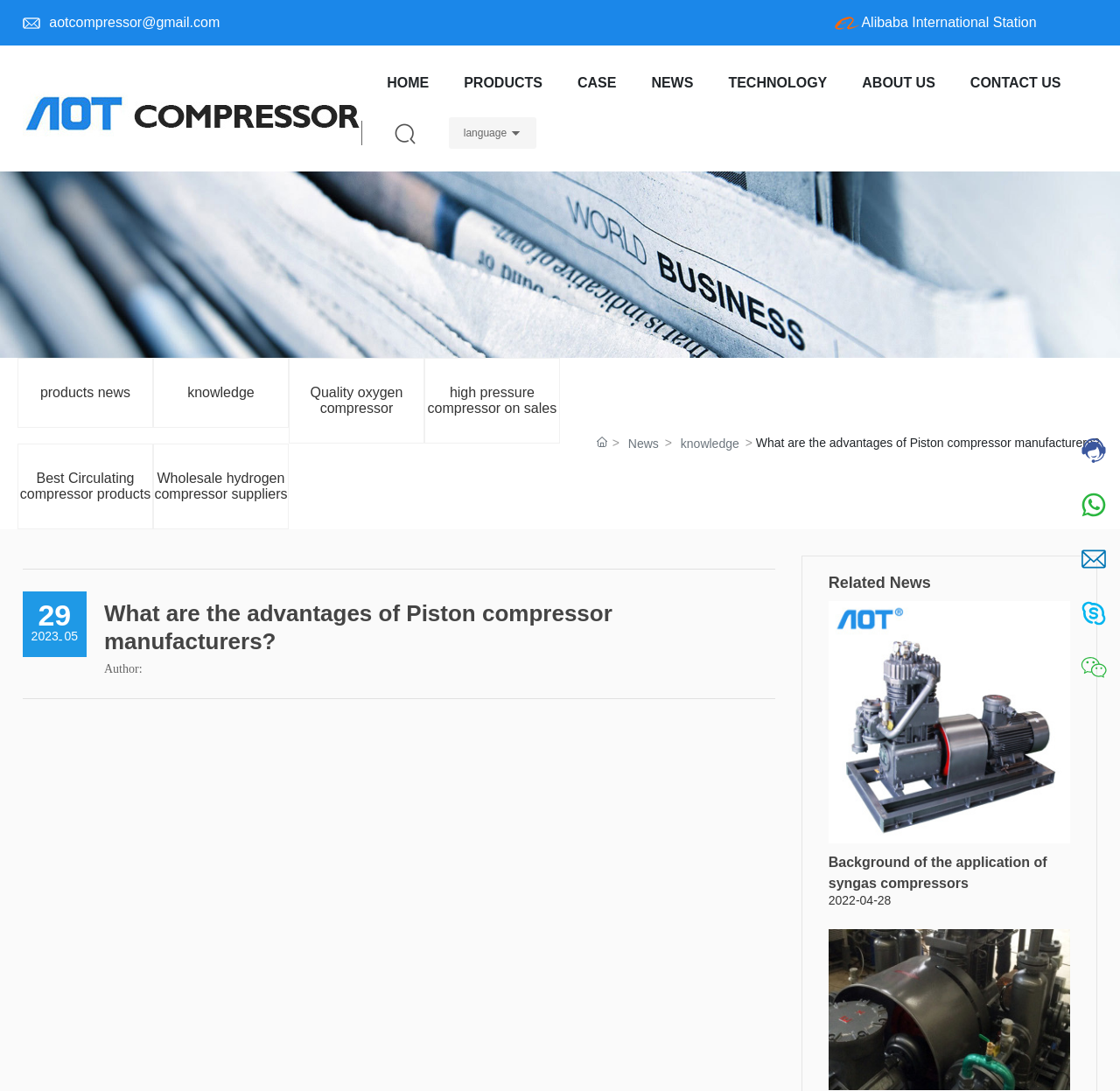Determine the bounding box for the described UI element: "products news".

[0.036, 0.353, 0.116, 0.367]